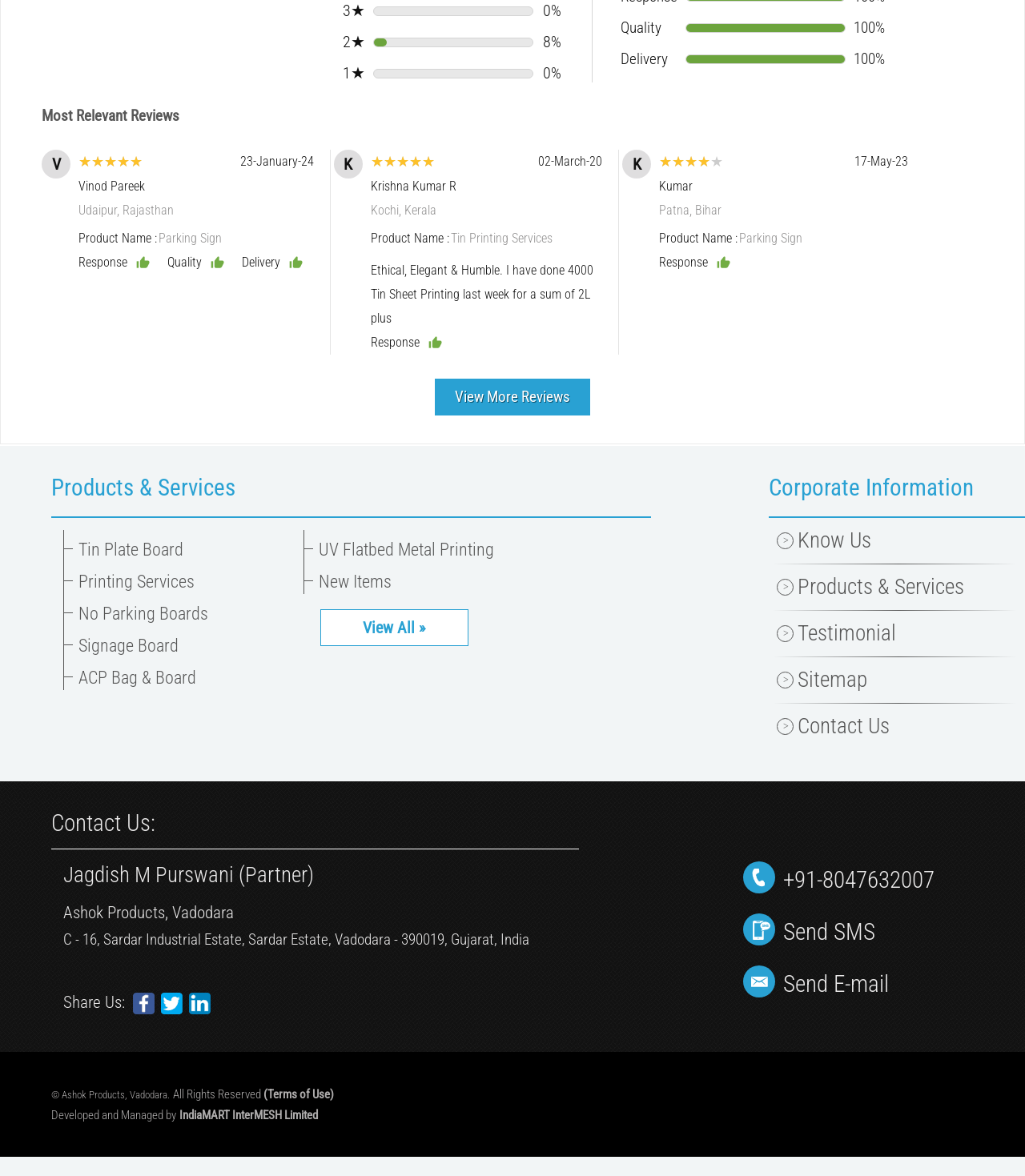What is the highest rating given by a reviewer?
Your answer should be a single word or phrase derived from the screenshot.

5 stars